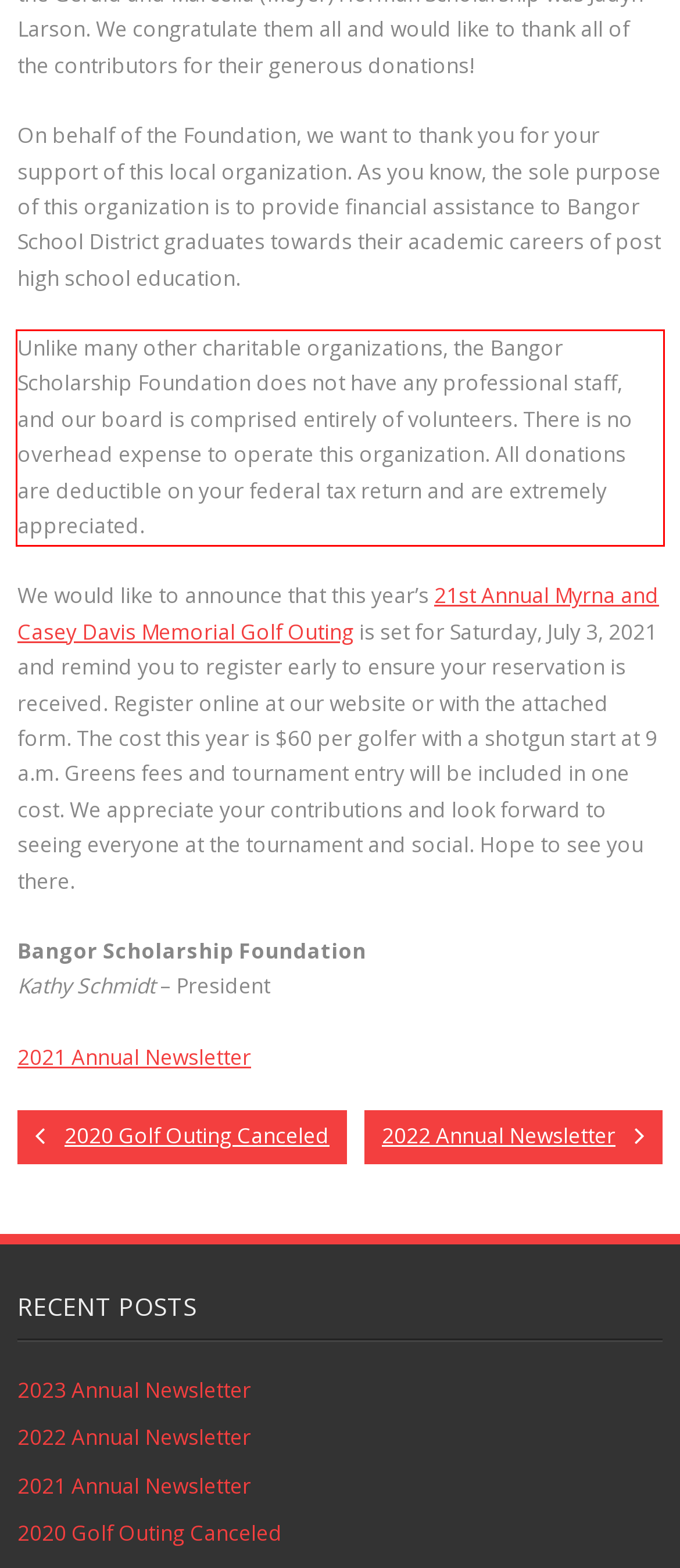View the screenshot of the webpage and identify the UI element surrounded by a red bounding box. Extract the text contained within this red bounding box.

Unlike many other charitable organizations, the Bangor Scholarship Foundation does not have any professional staff, and our board is comprised entirely of volunteers. There is no overhead expense to operate this organization. All donations are deductible on your federal tax return and are extremely appreciated.